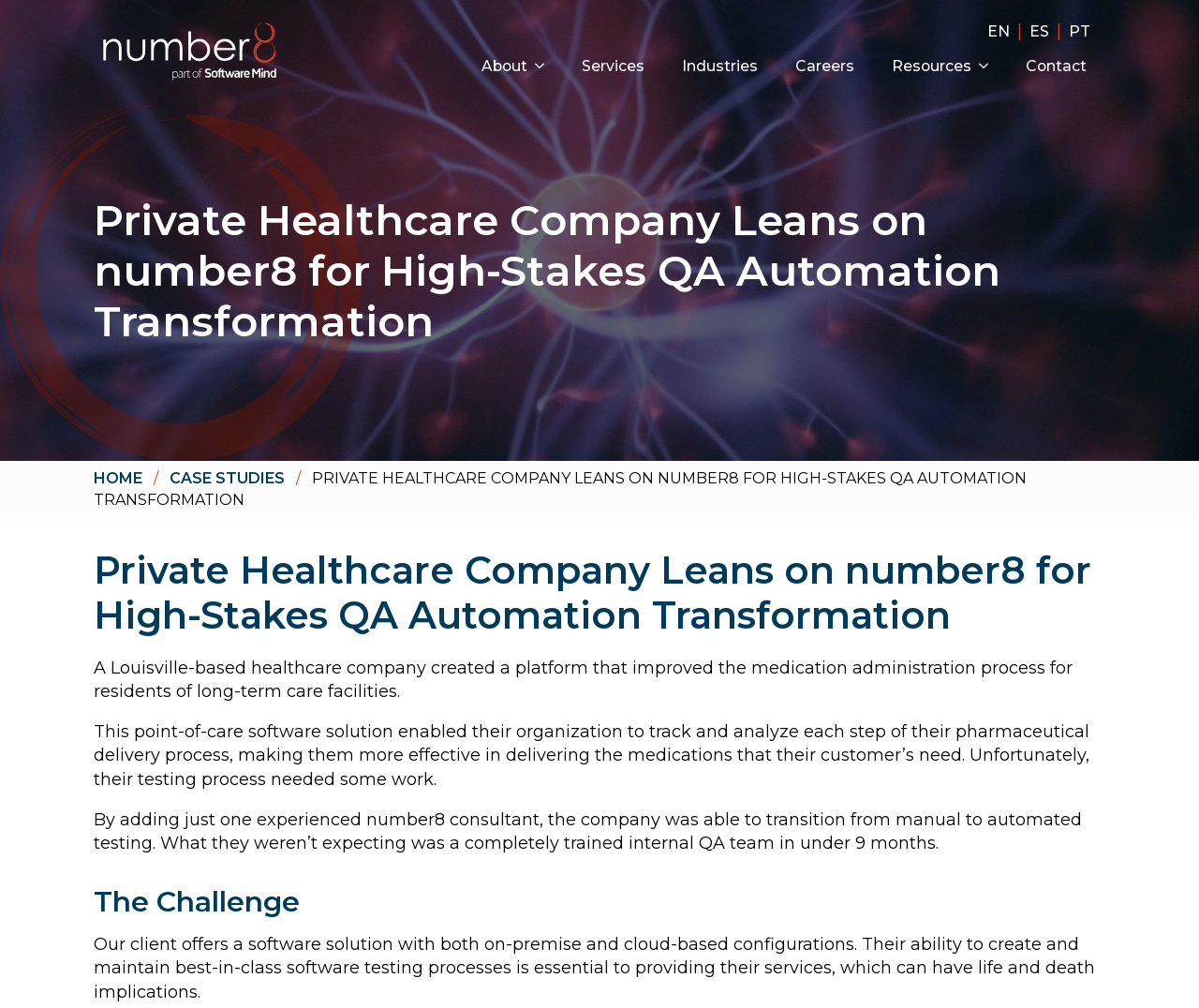How long did it take to train an internal QA team? Please answer the question using a single word or phrase based on the image.

under 9 months